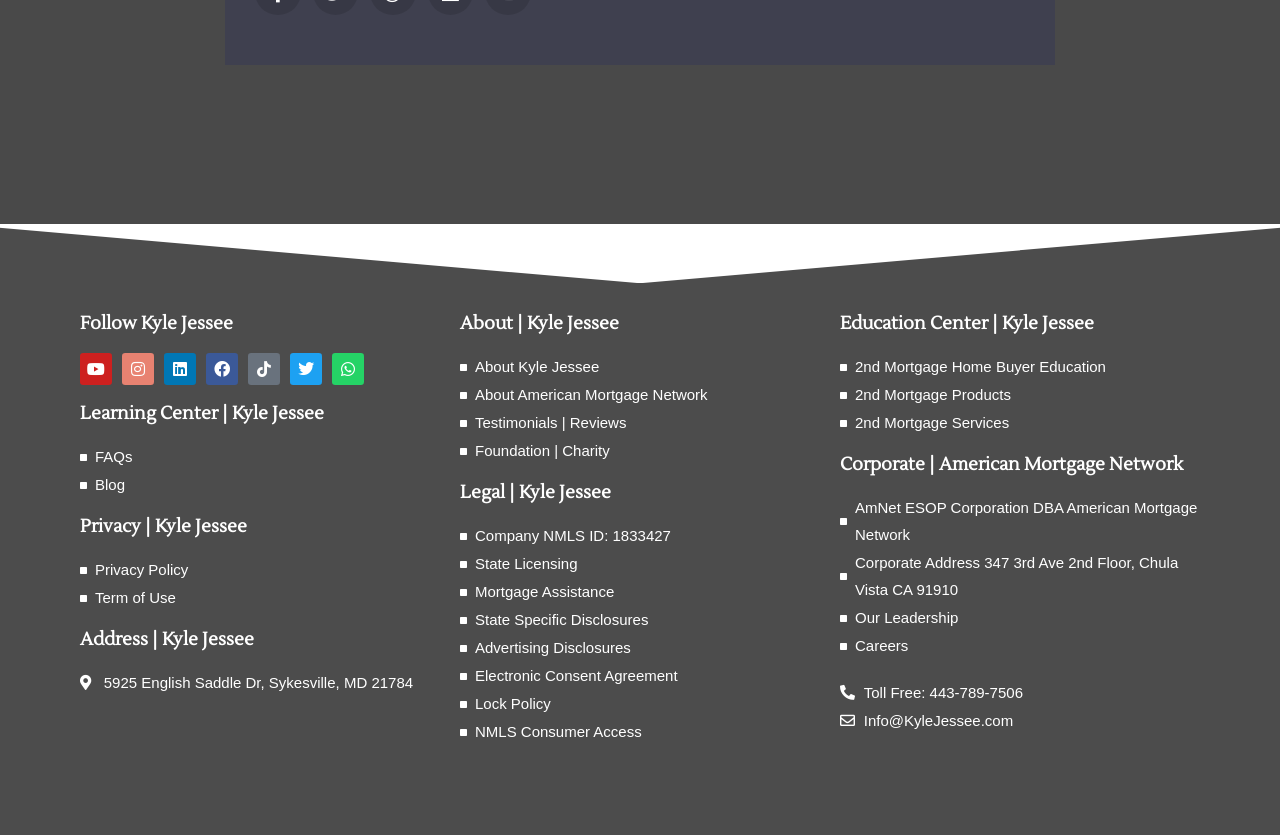Using the element description provided, determine the bounding box coordinates in the format (top-left x, top-left y, bottom-right x, bottom-right y). Ensure that all values are floating point numbers between 0 and 1. Element description: parent_node: Search for: value="Search"

None